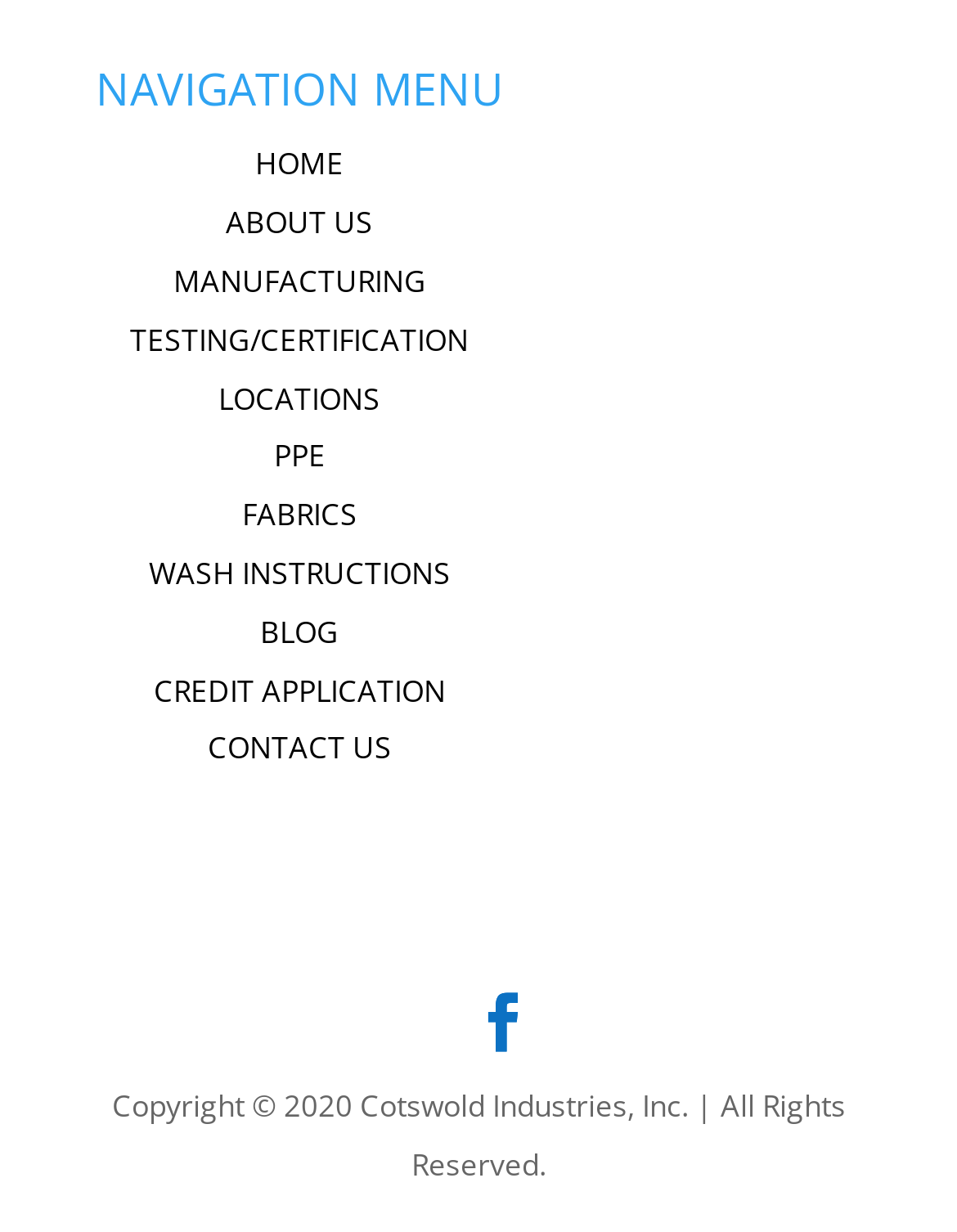Reply to the question with a single word or phrase:
What is the last link in the navigation menu?

CONTACT US